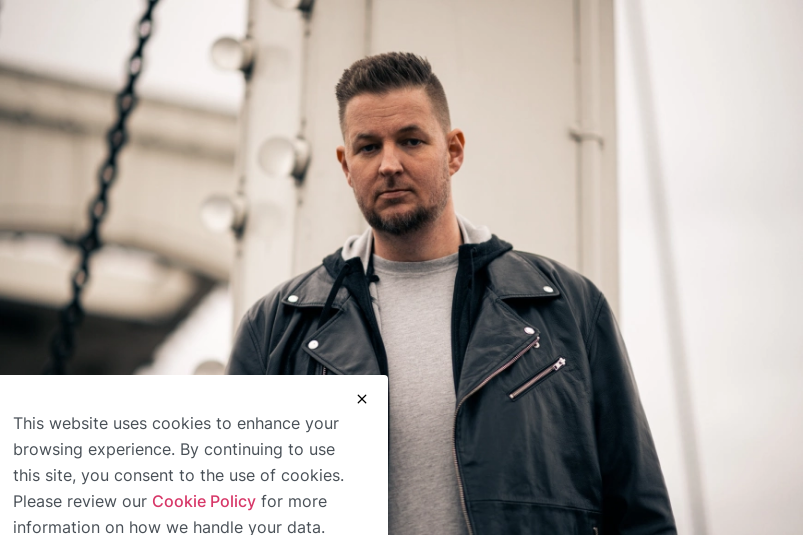Refer to the image and provide an in-depth answer to the question: 
What is the purpose of the message overlay?

The message overlay on the image is intended to inform users about the website's cookie policy, which is a common practice to ensure transparency and obtain user consent for improving their experience on the website.